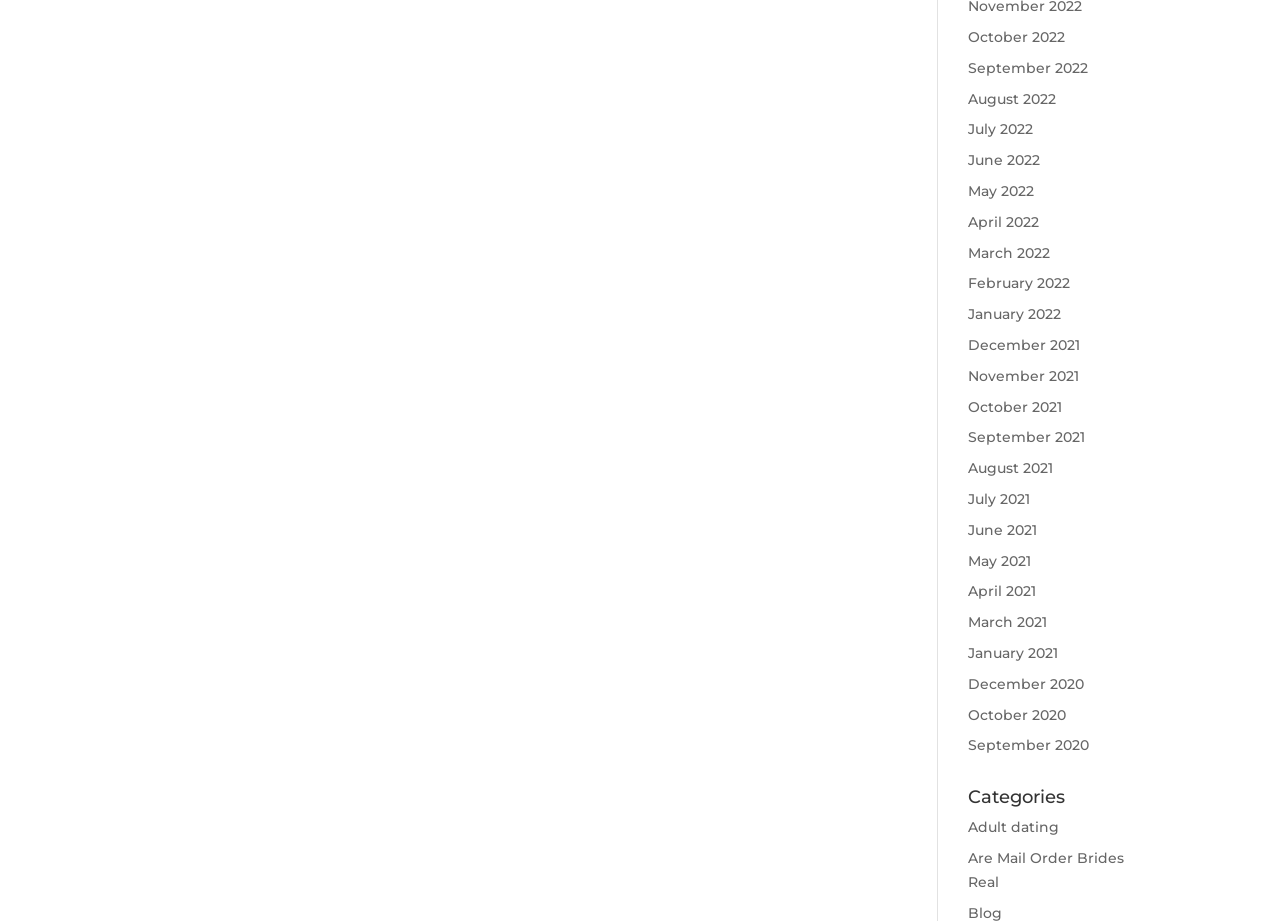Kindly determine the bounding box coordinates of the area that needs to be clicked to fulfill this instruction: "Browse Categories".

[0.756, 0.856, 0.9, 0.886]